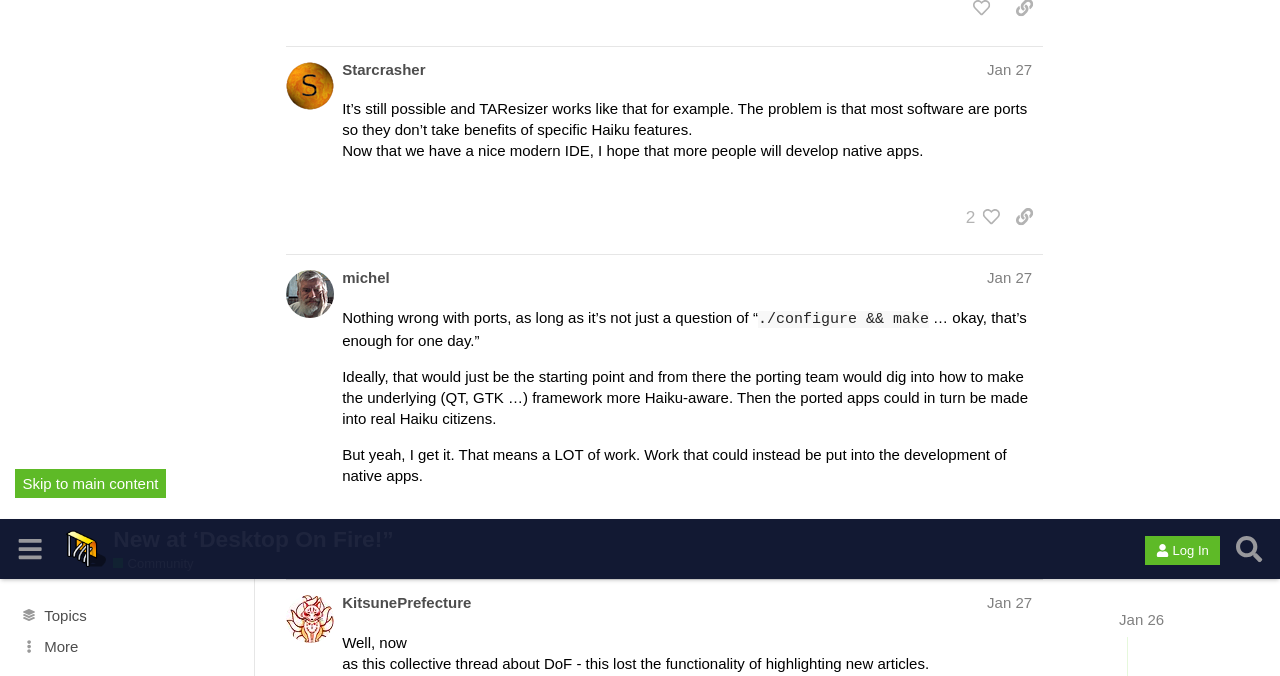Specify the bounding box coordinates (top-left x, top-left y, bottom-right x, bottom-right y) of the UI element in the screenshot that matches this description: title="like this post"

[0.752, 0.504, 0.781, 0.554]